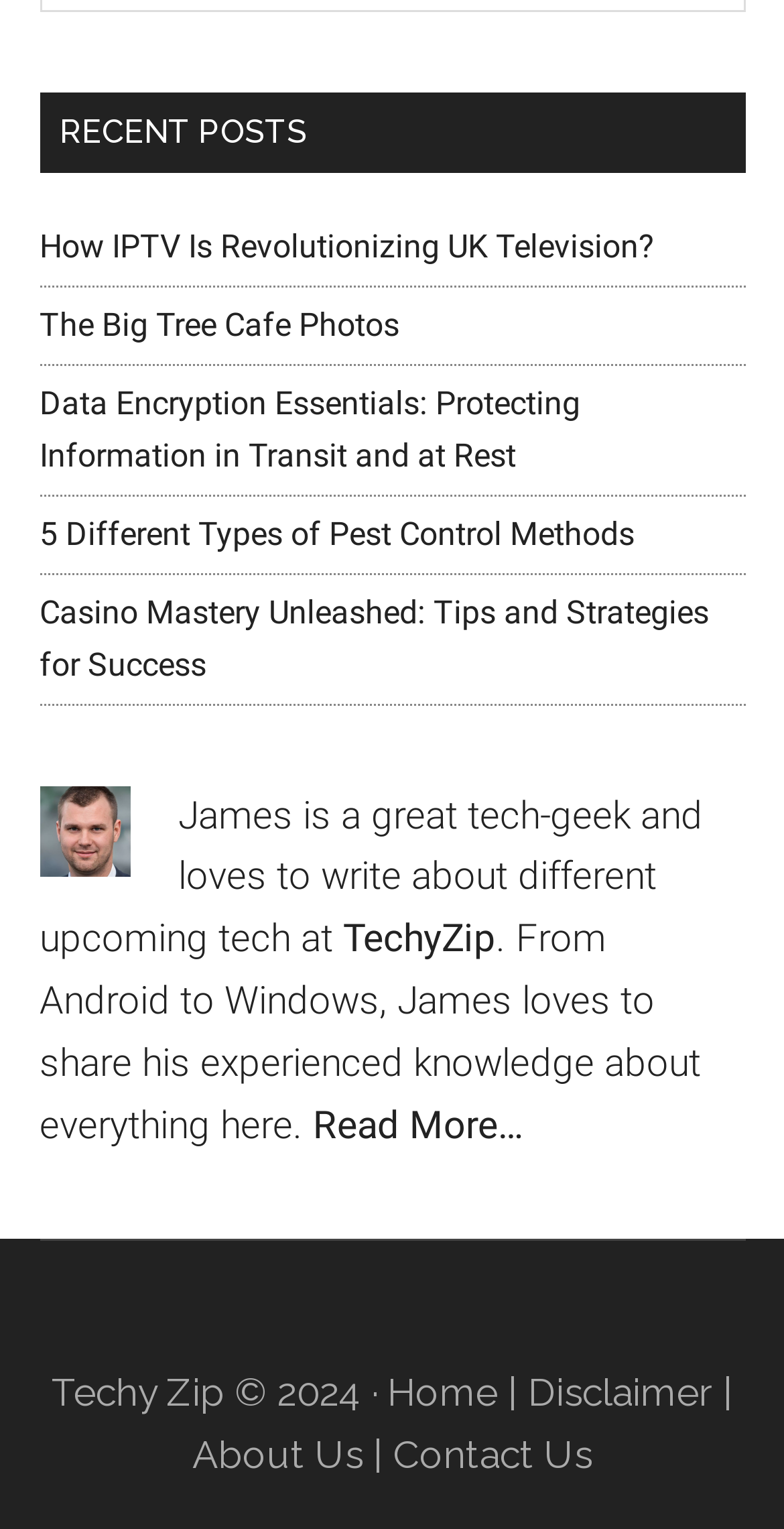Determine the bounding box for the HTML element described here: "aria-label="Search"". The coordinates should be given as [left, top, right, bottom] with each number being a float between 0 and 1.

None